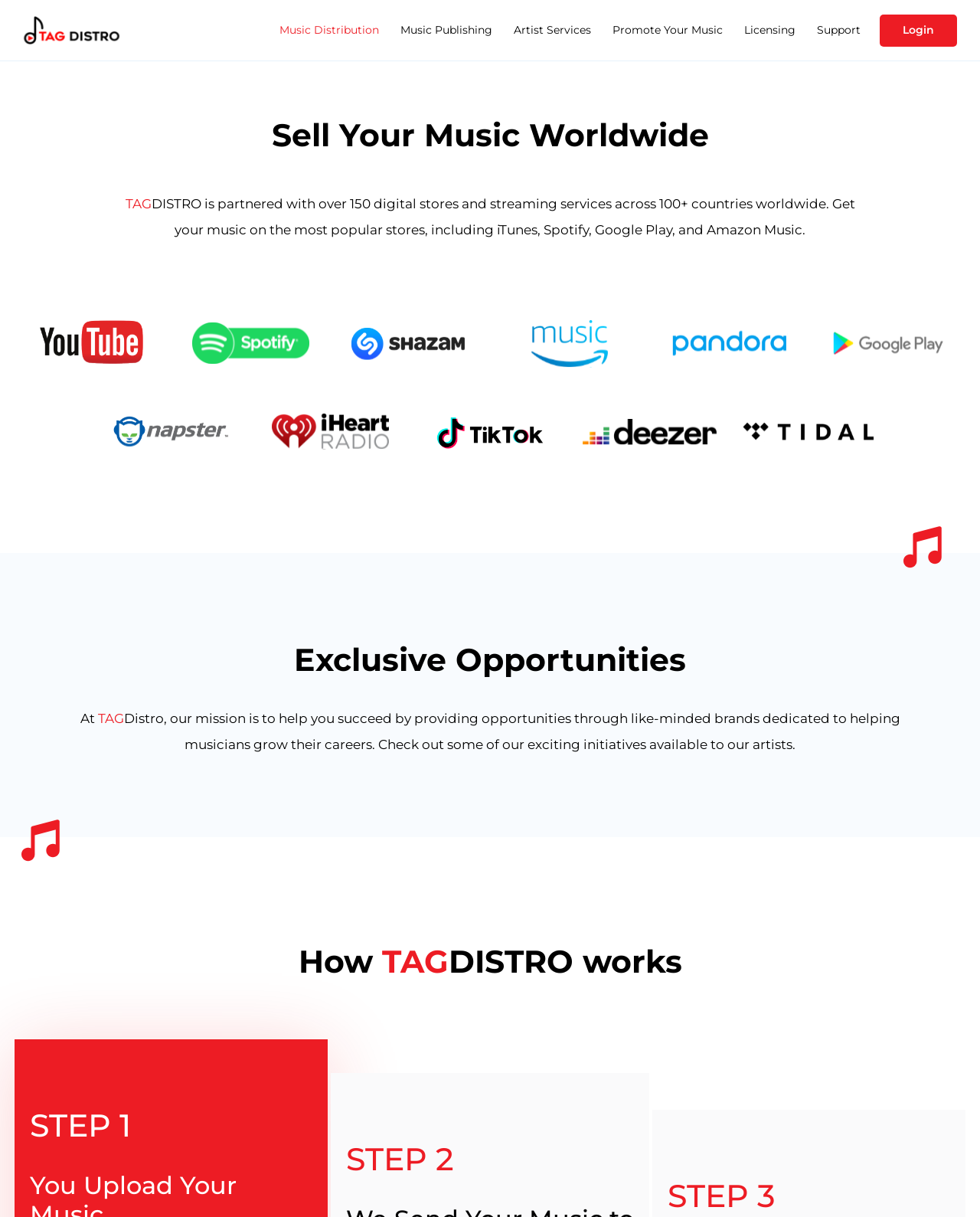How many steps are involved in the TAG Distro process?
Please provide a single word or phrase as your answer based on the screenshot.

3